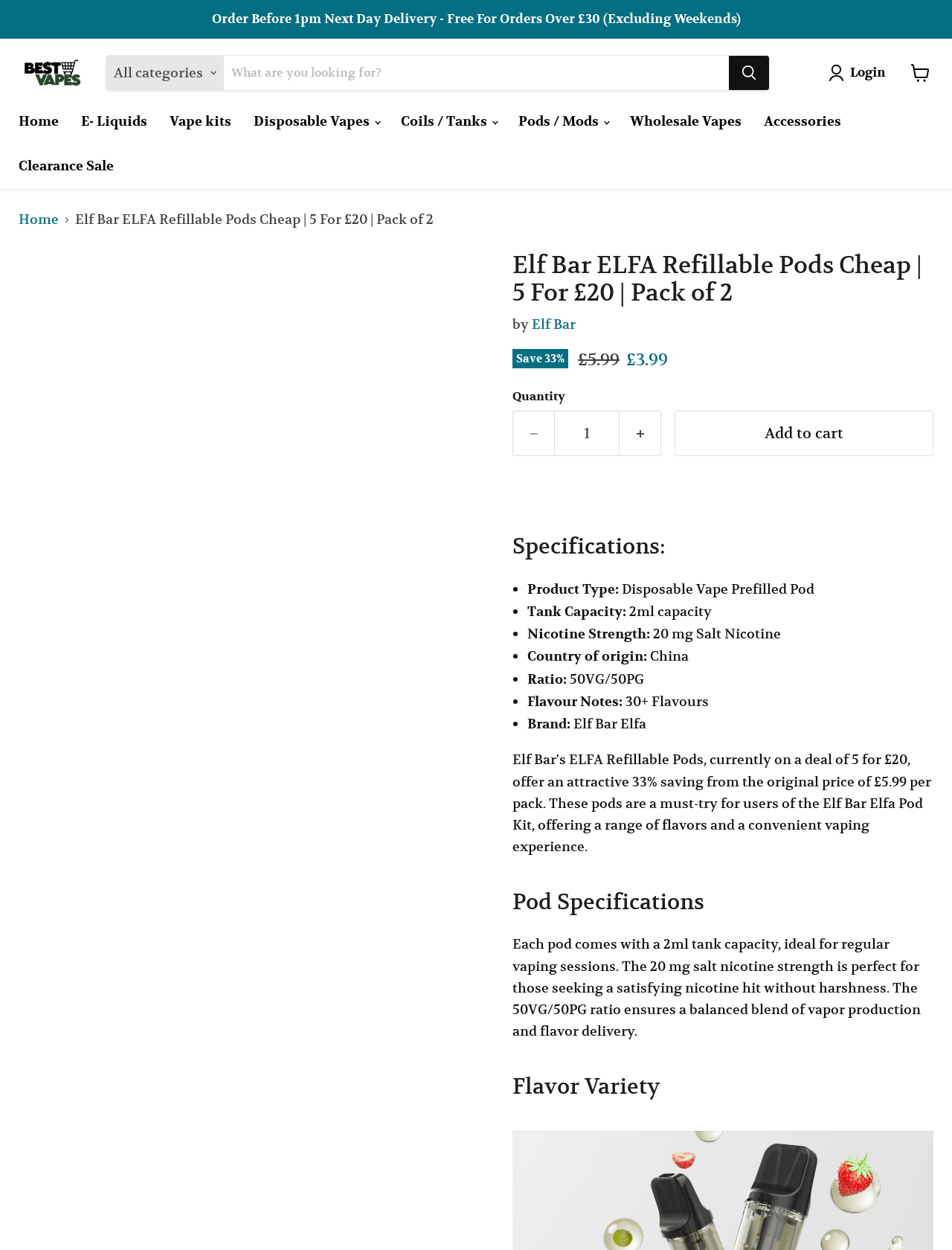Please determine the bounding box coordinates of the element to click in order to execute the following instruction: "Login to your account". The coordinates should be four float numbers between 0 and 1, specified as [left, top, right, bottom].

[0.87, 0.051, 0.938, 0.065]